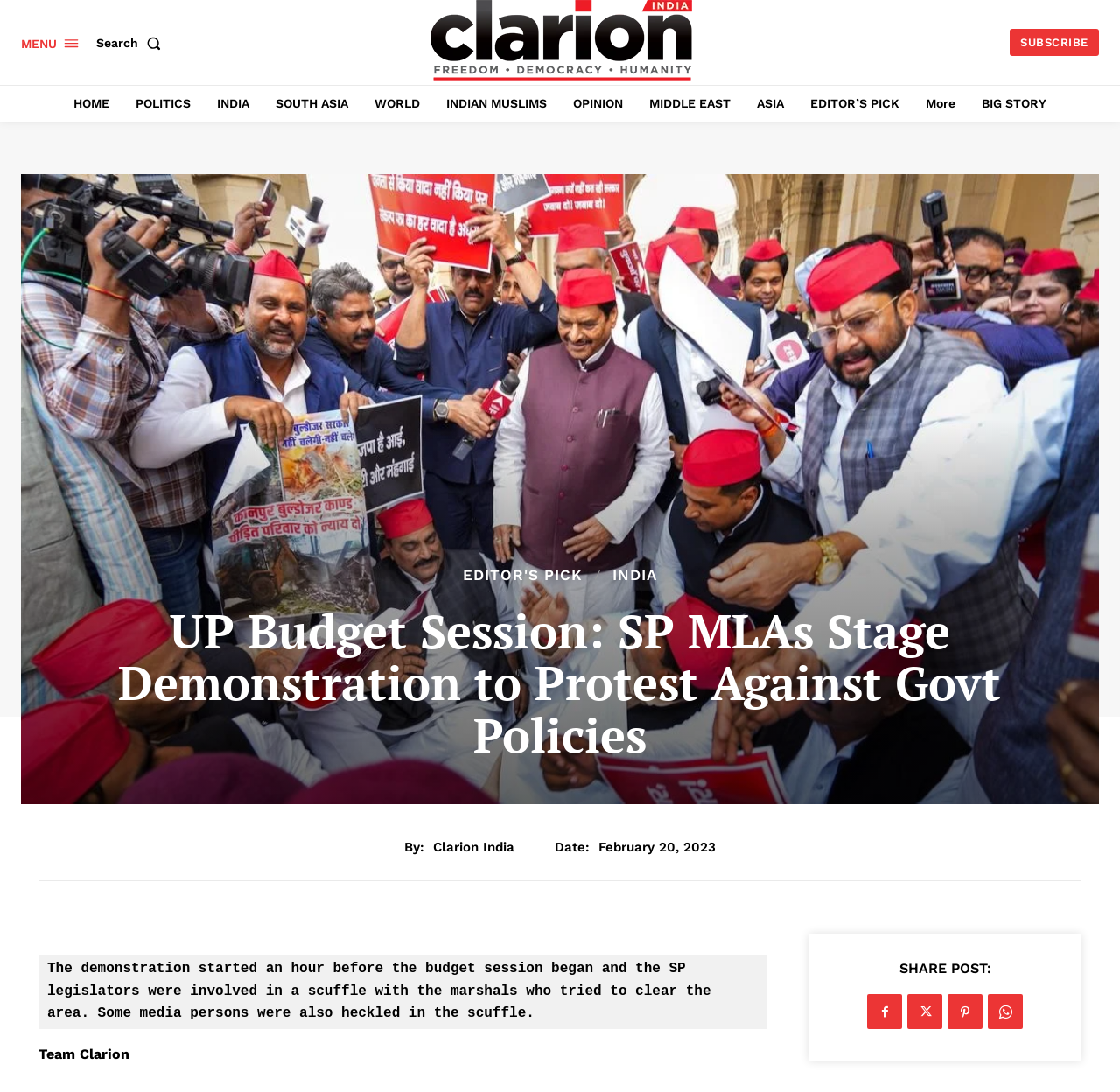Kindly determine the bounding box coordinates for the clickable area to achieve the given instruction: "Visit the homepage".

[0.058, 0.078, 0.105, 0.111]